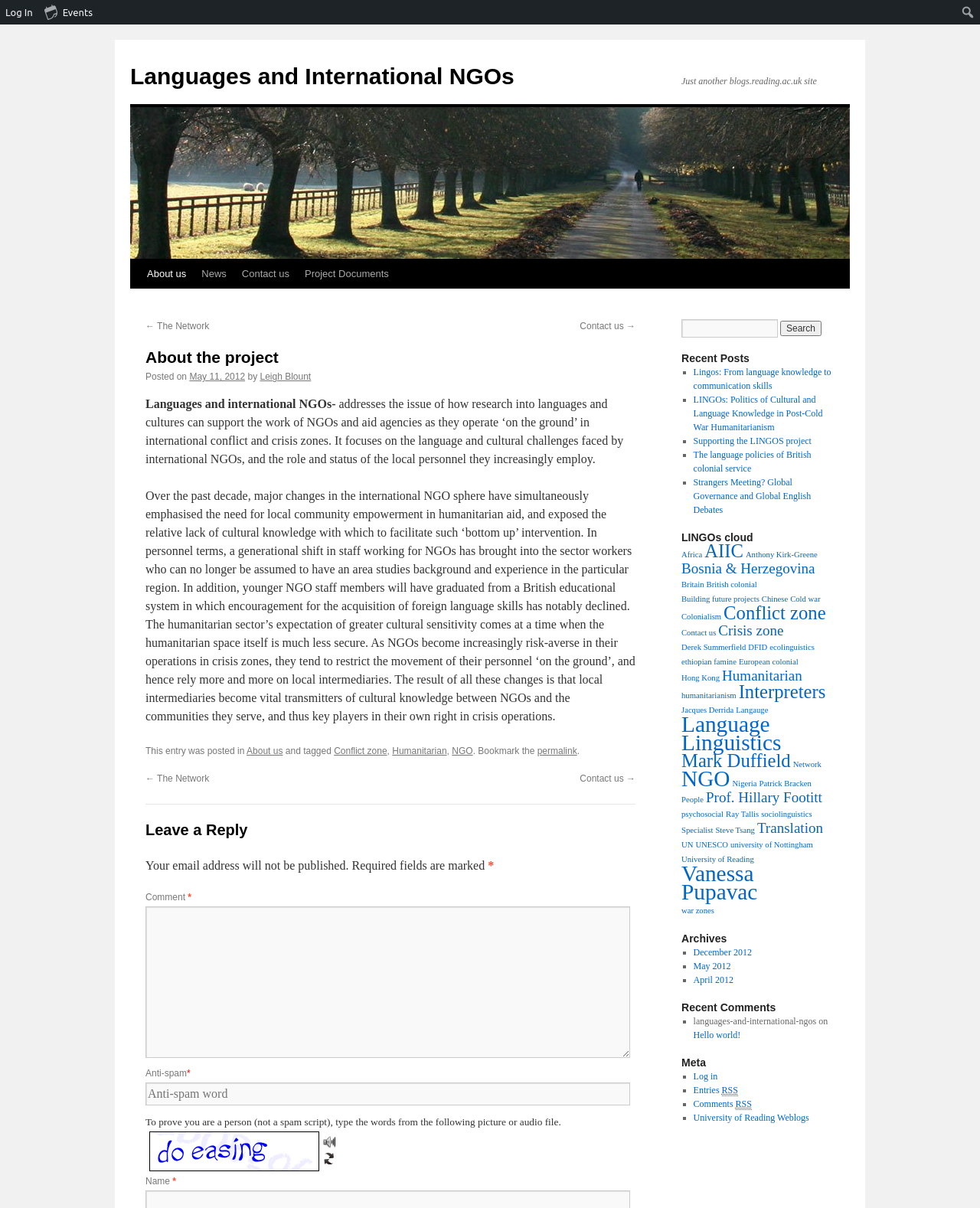What is the title of the project?
Please provide a comprehensive answer based on the contents of the image.

The title of the project can be found in the heading element with the text 'About the project' and also in the image element with the same text. It is also mentioned in the meta description of the webpage.